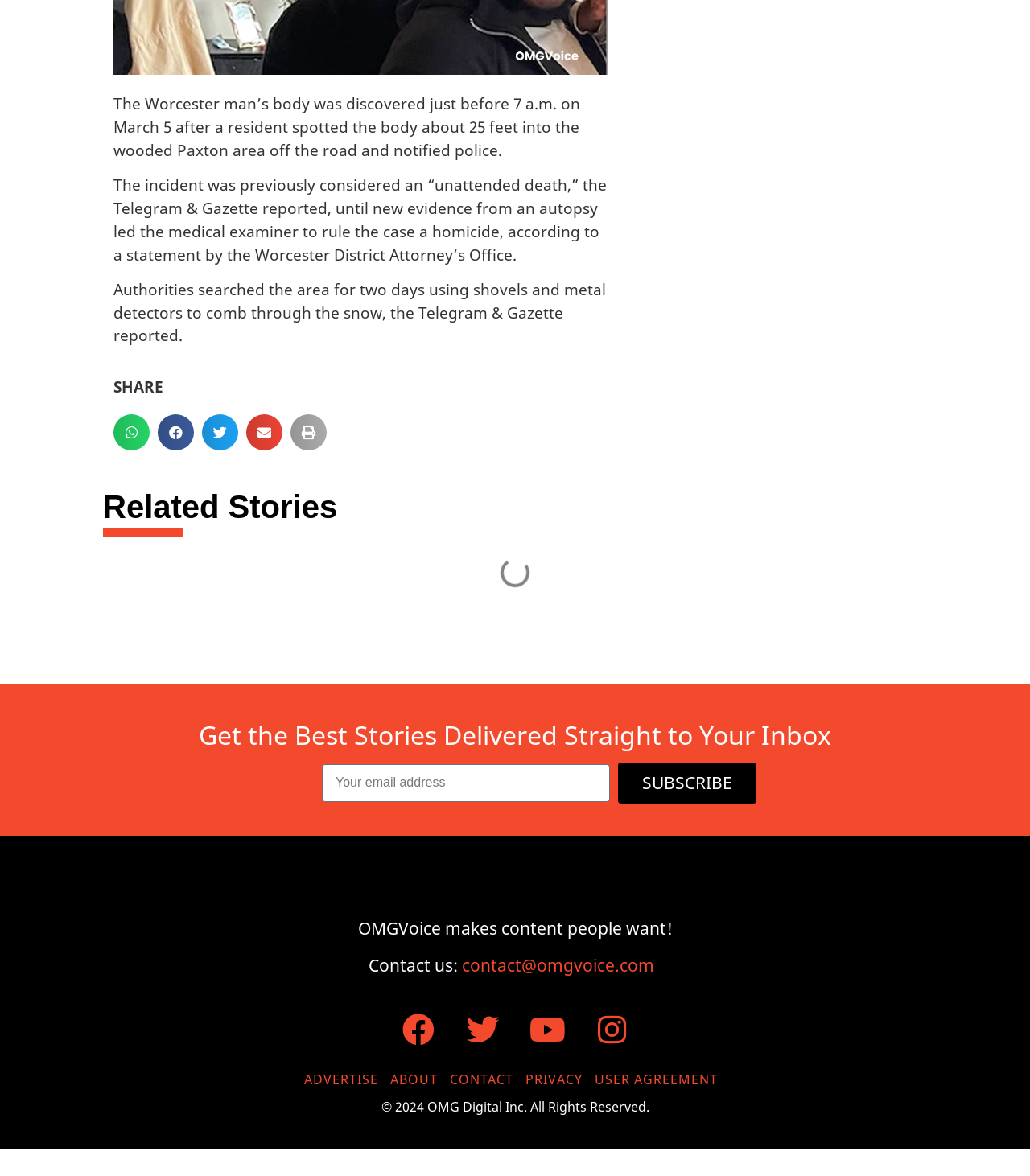Determine the bounding box coordinates for the clickable element required to fulfill the instruction: "Subscribe to newsletter". Provide the coordinates as four float numbers between 0 and 1, i.e., [left, top, right, bottom].

[0.6, 0.649, 0.734, 0.683]